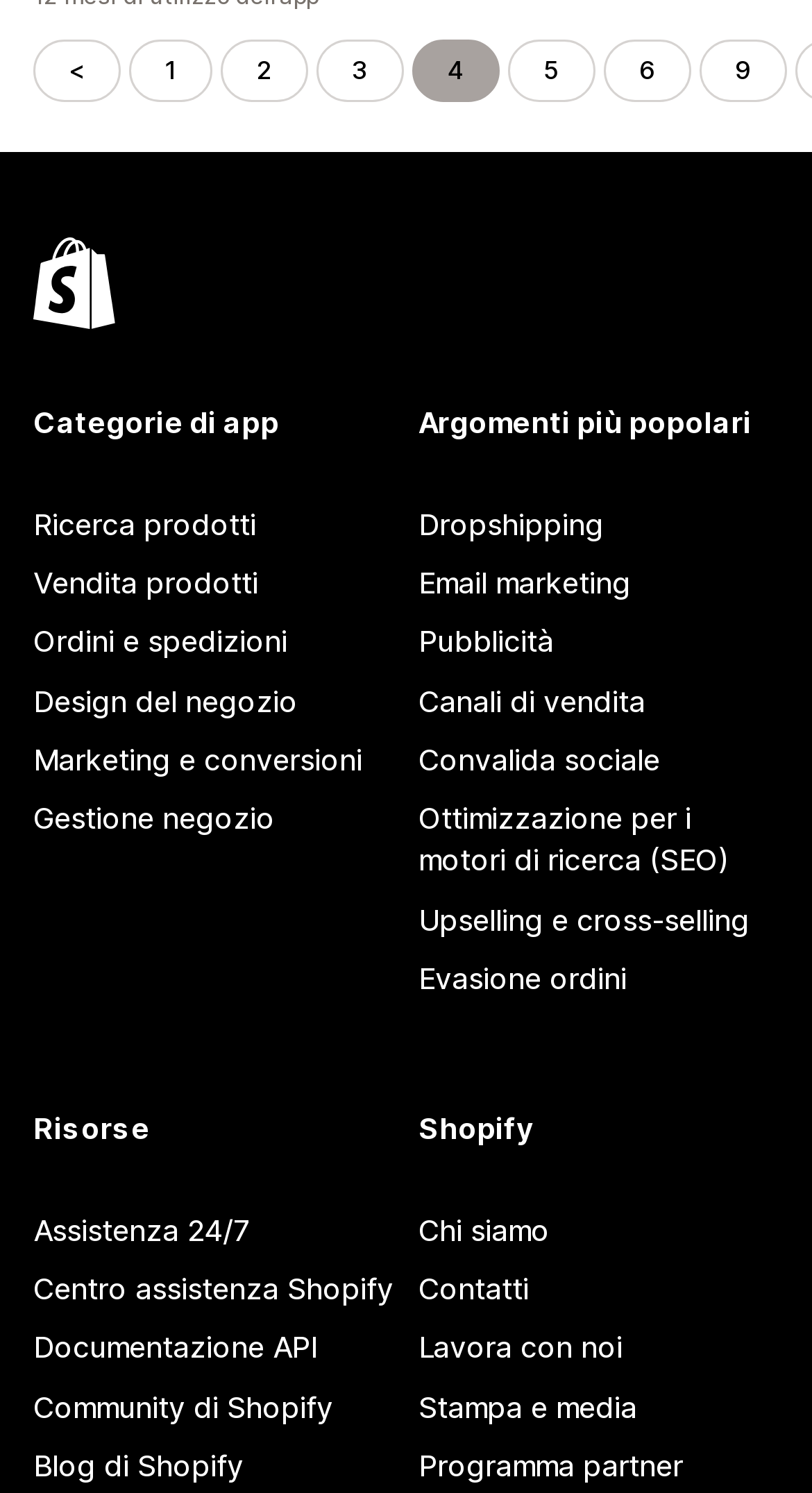What is the last topic in the popular topics section?
Answer the question using a single word or phrase, according to the image.

Upselling e cross-selling